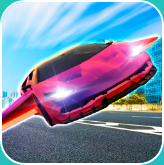Where is the car gliding above?
Refer to the image and provide a one-word or short phrase answer.

A modern cityscape